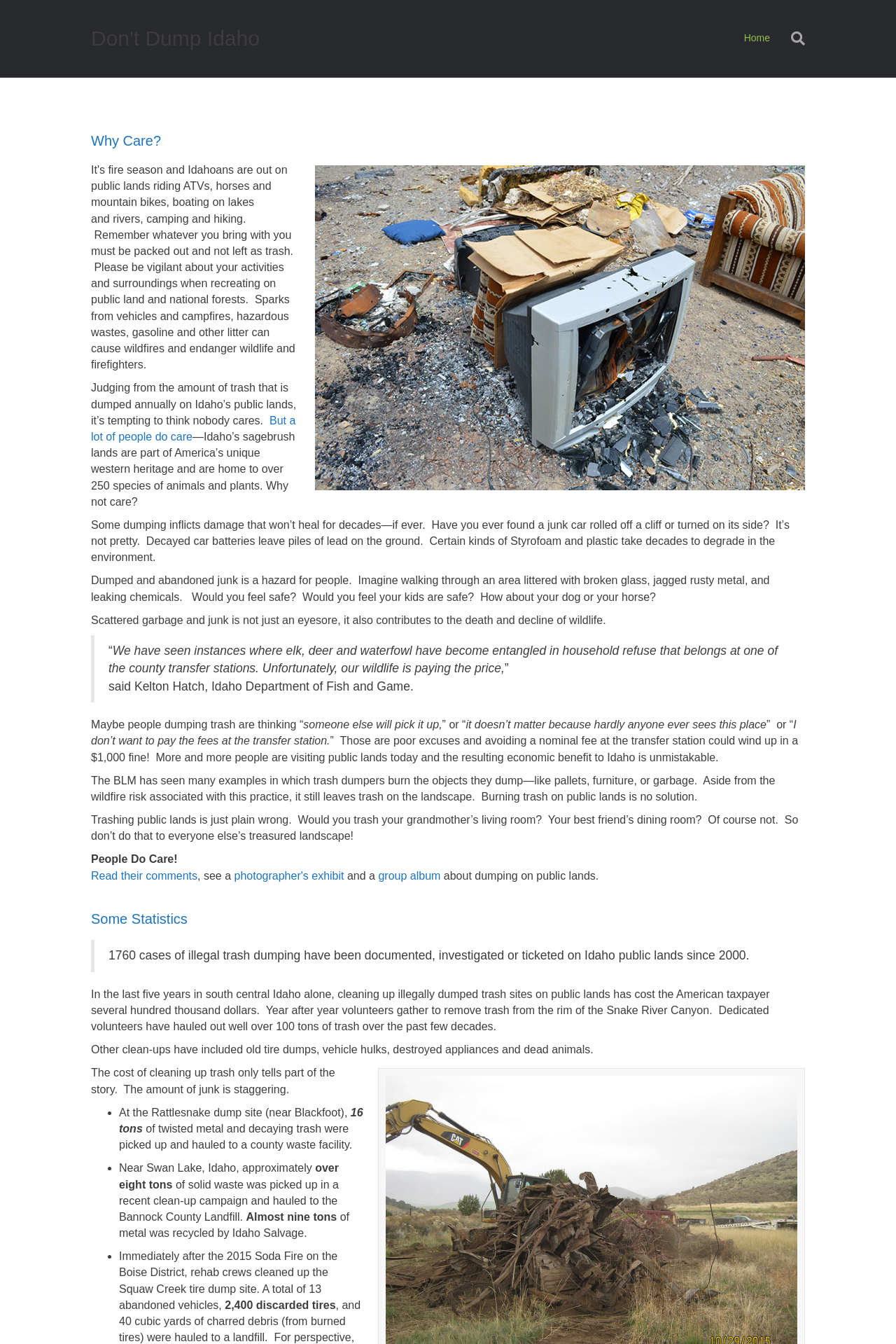Identify the bounding box coordinates for the element you need to click to achieve the following task: "View the 'group album'". The coordinates must be four float values ranging from 0 to 1, formatted as [left, top, right, bottom].

[0.422, 0.647, 0.492, 0.656]